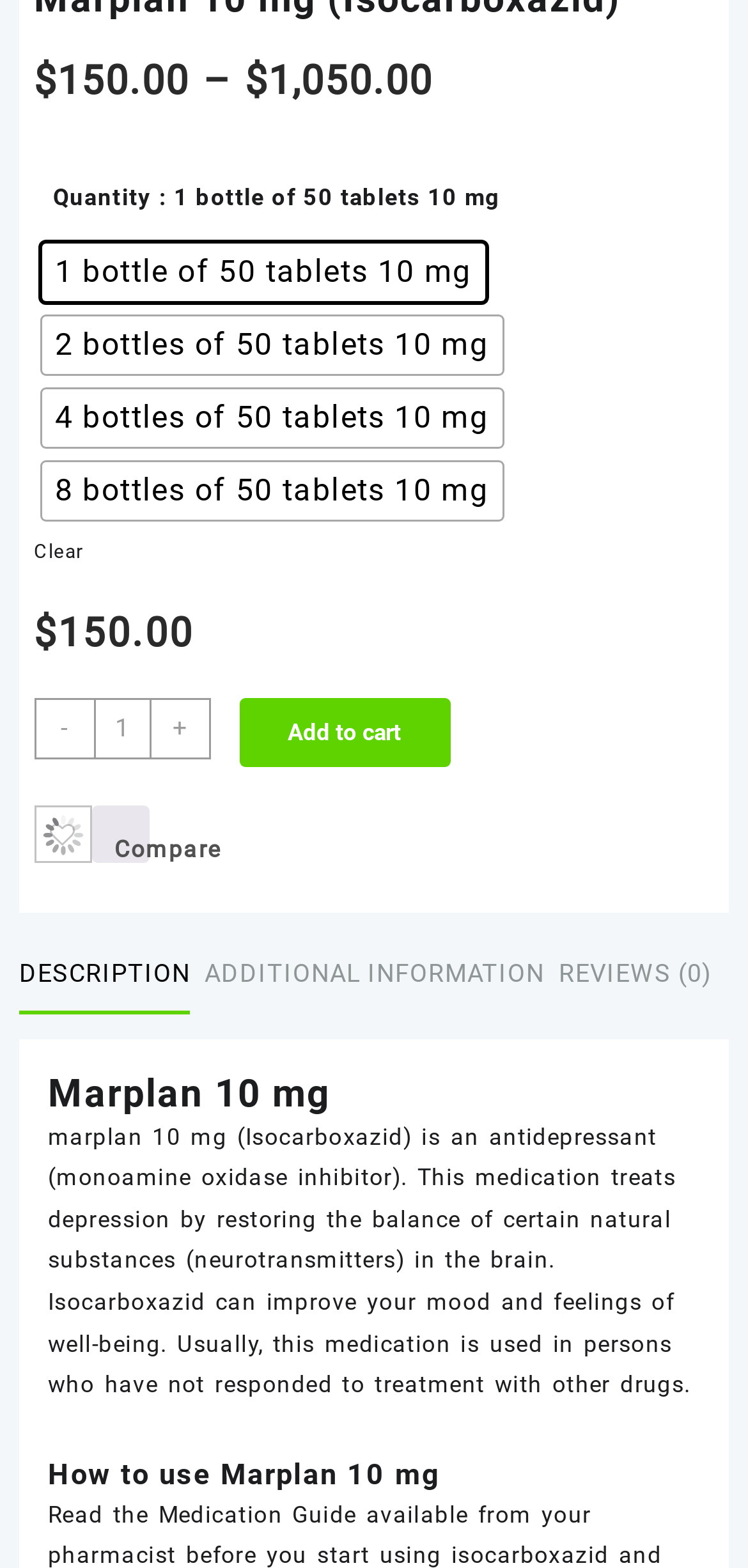Please look at the image and answer the question with a detailed explanation: What is the minimum quantity of Marplan 10 mg that can be added to cart?

The minimum quantity of Marplan 10 mg that can be added to cart is found by looking at the spinbutton element with the valuemin attribute set to 1. This indicates that the minimum quantity is 1.